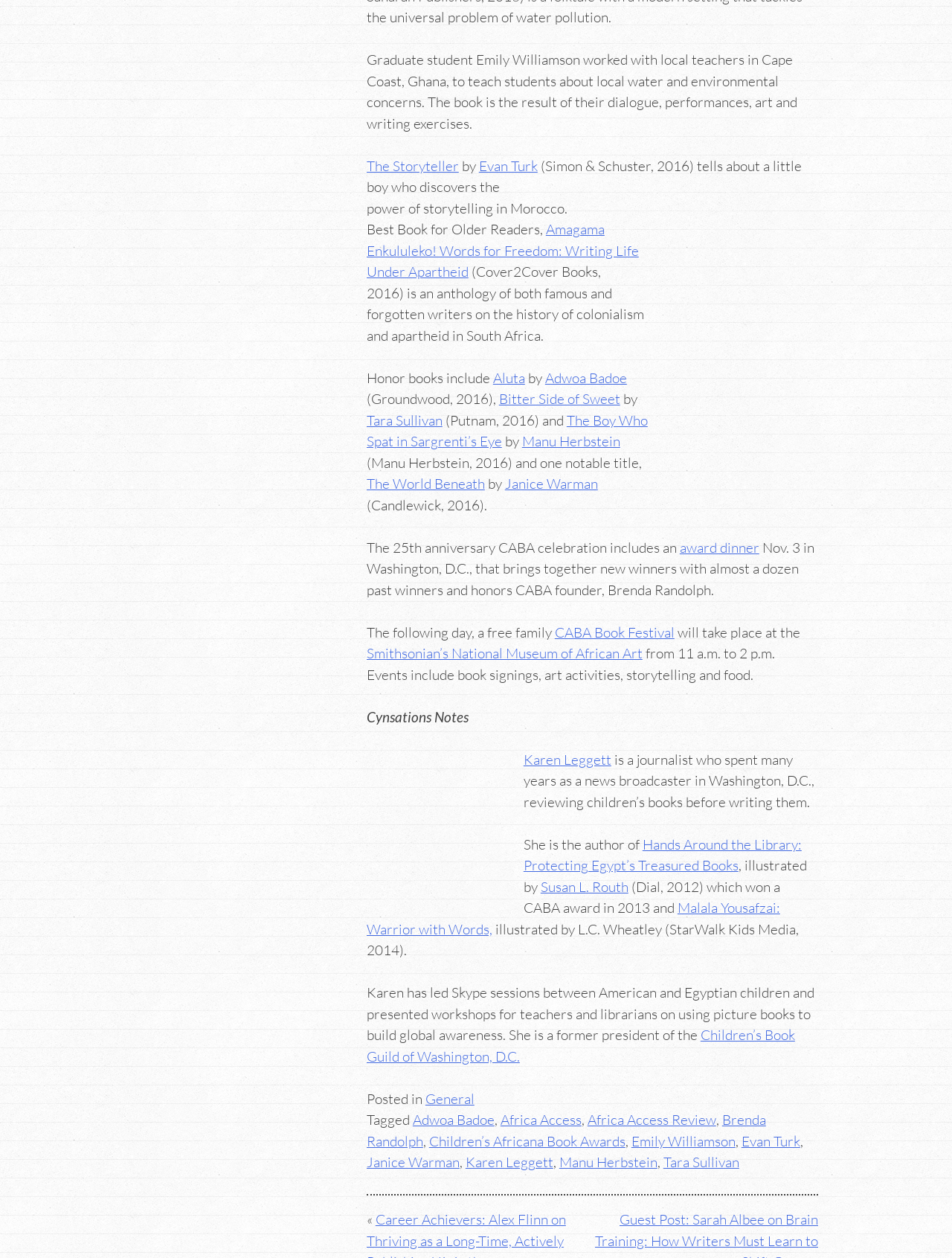Please determine the bounding box coordinates of the area that needs to be clicked to complete this task: 'Click on the link to read more about The Storyteller'. The coordinates must be four float numbers between 0 and 1, formatted as [left, top, right, bottom].

[0.385, 0.125, 0.482, 0.139]